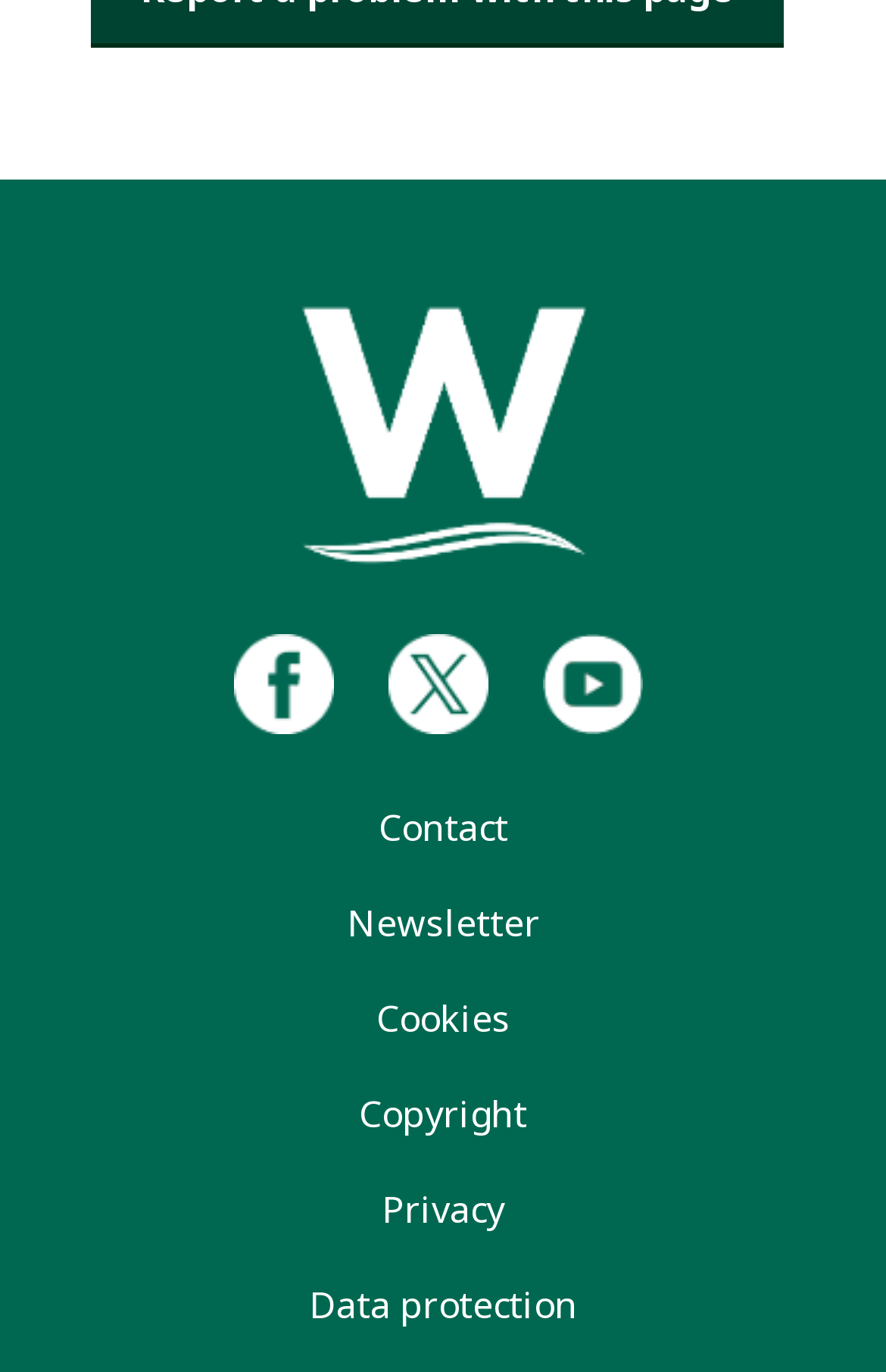What social media platforms does Wiltshire Council have?
From the details in the image, answer the question comprehensively.

From the footer social media section, we can see three links with corresponding images, which are the official Wiltshire Council Facebook account, the official Wiltshire Council X account, and the official Wiltshire Council YouTube account.